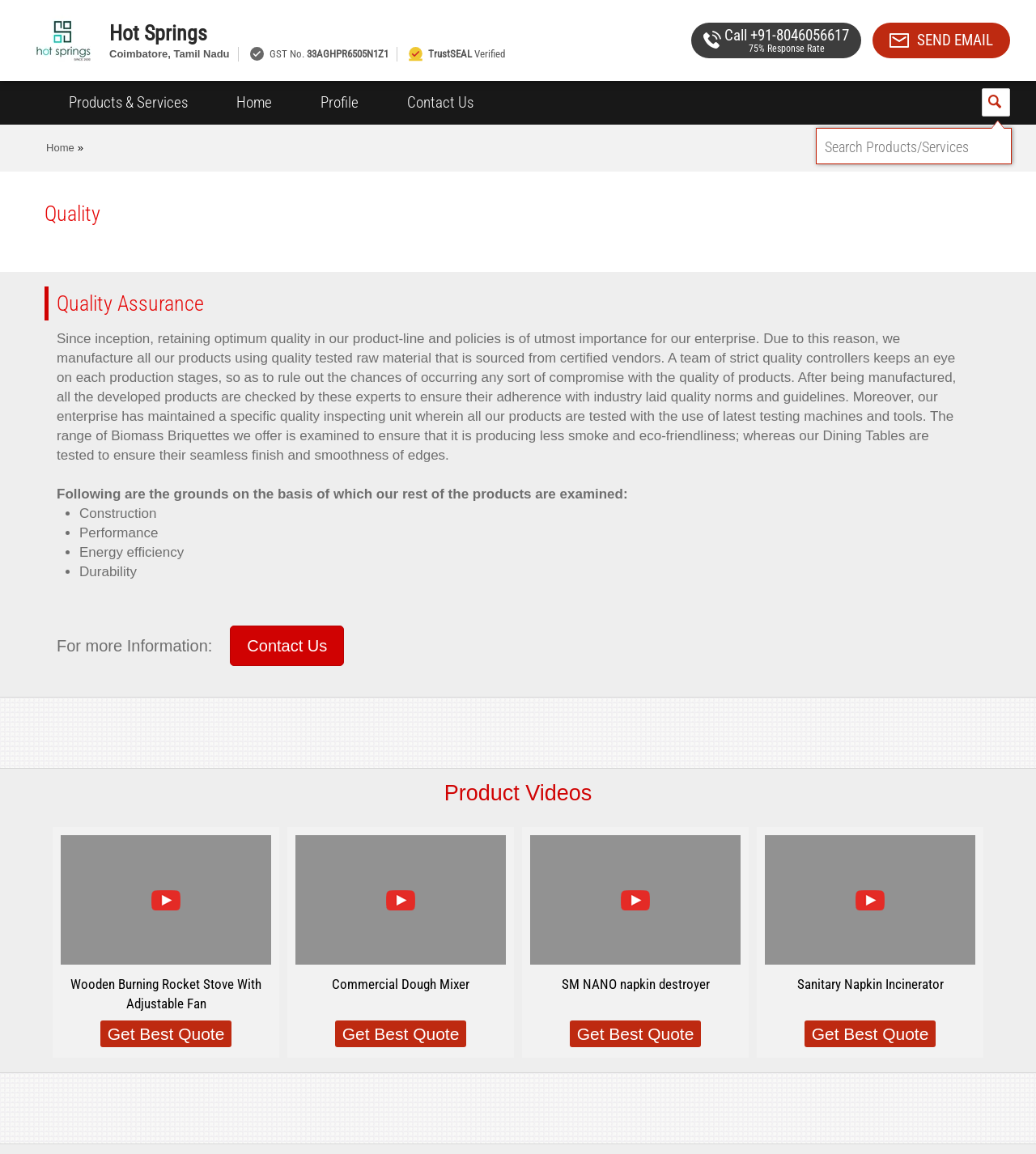What is the response rate of the company?
Observe the image and answer the question with a one-word or short phrase response.

75%